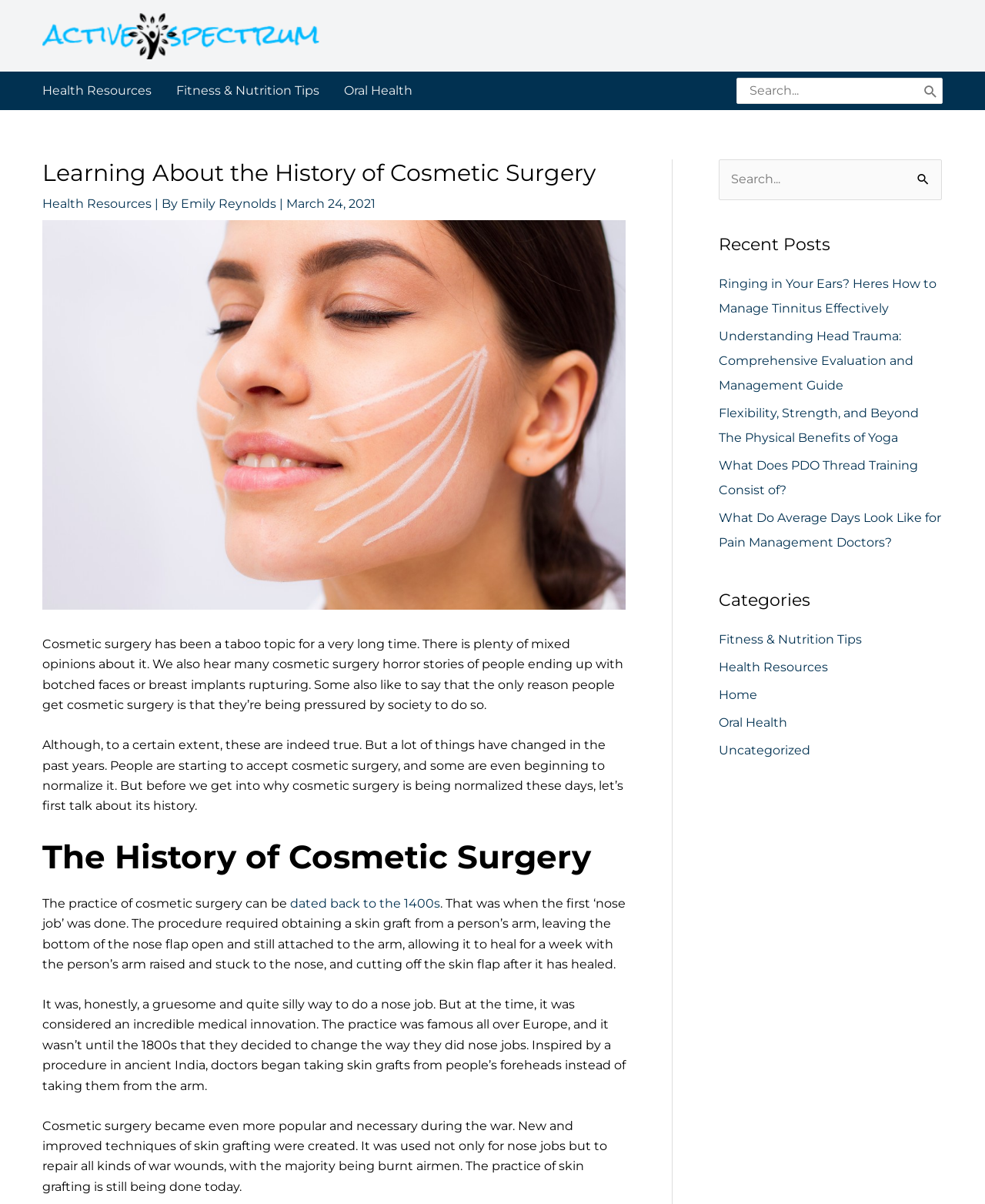Locate the bounding box coordinates of the area that needs to be clicked to fulfill the following instruction: "Browse categories". The coordinates should be in the format of four float numbers between 0 and 1, namely [left, top, right, bottom].

[0.73, 0.49, 0.956, 0.507]